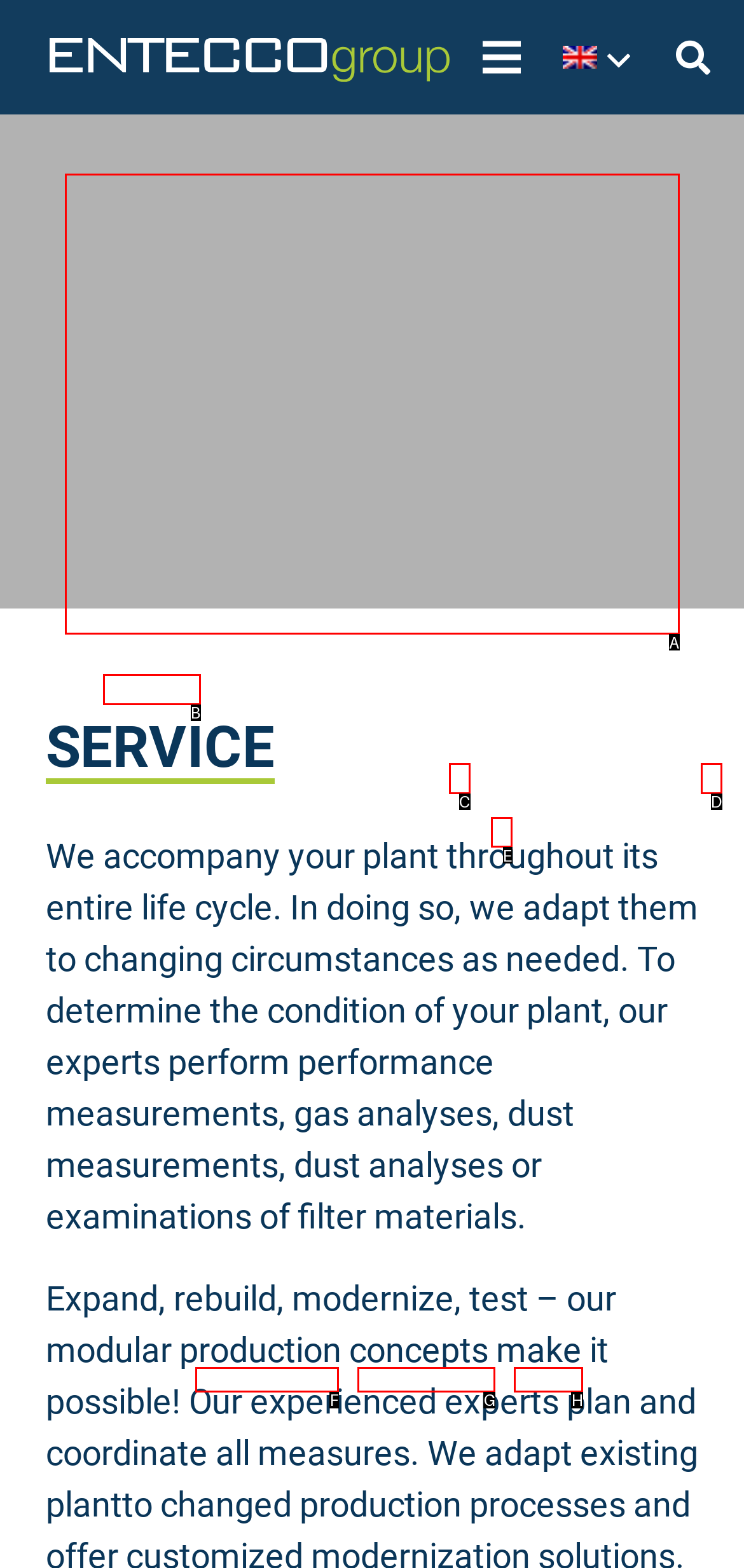Point out the option that best suits the description: Settings
Indicate your answer with the letter of the selected choice.

B